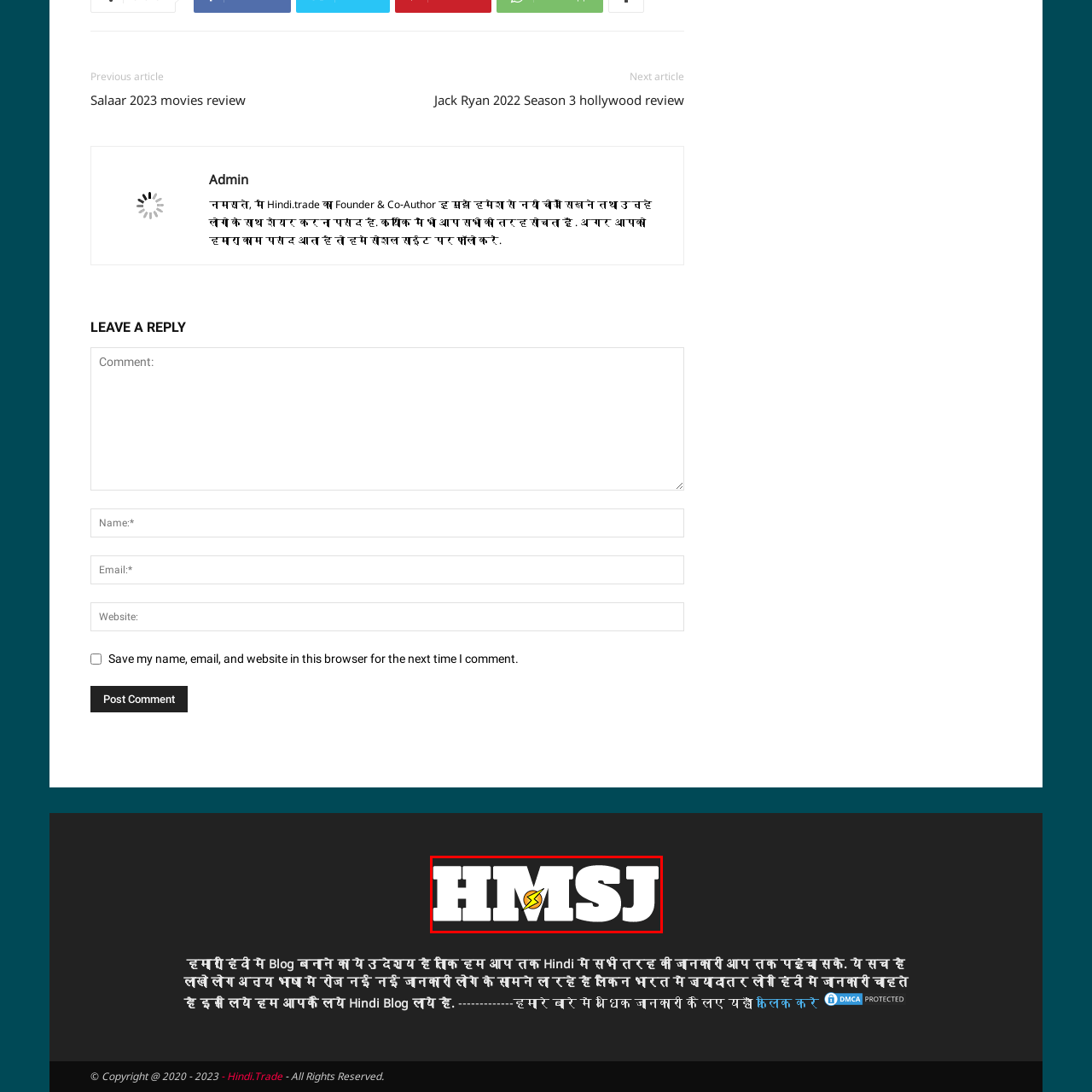Elaborate on the contents of the image marked by the red border.

The image features a bold and stylized logo with the letters "HMSJ" prominently displayed. The text is rendered in a striking white font against a dark background, which enhances its visibility and impact. In the center, there’s a vibrant yellow-orange emblem resembling a lightning bolt, suggesting energy and dynamism. This logo likely represents a brand or entity associated with creativity and modernity, possibly in the digital content or entertainment sector, resonating well with audiences seeking innovative information or services. The overall design conveys a sense of excitement and forward-thinking, making it visually engaging.